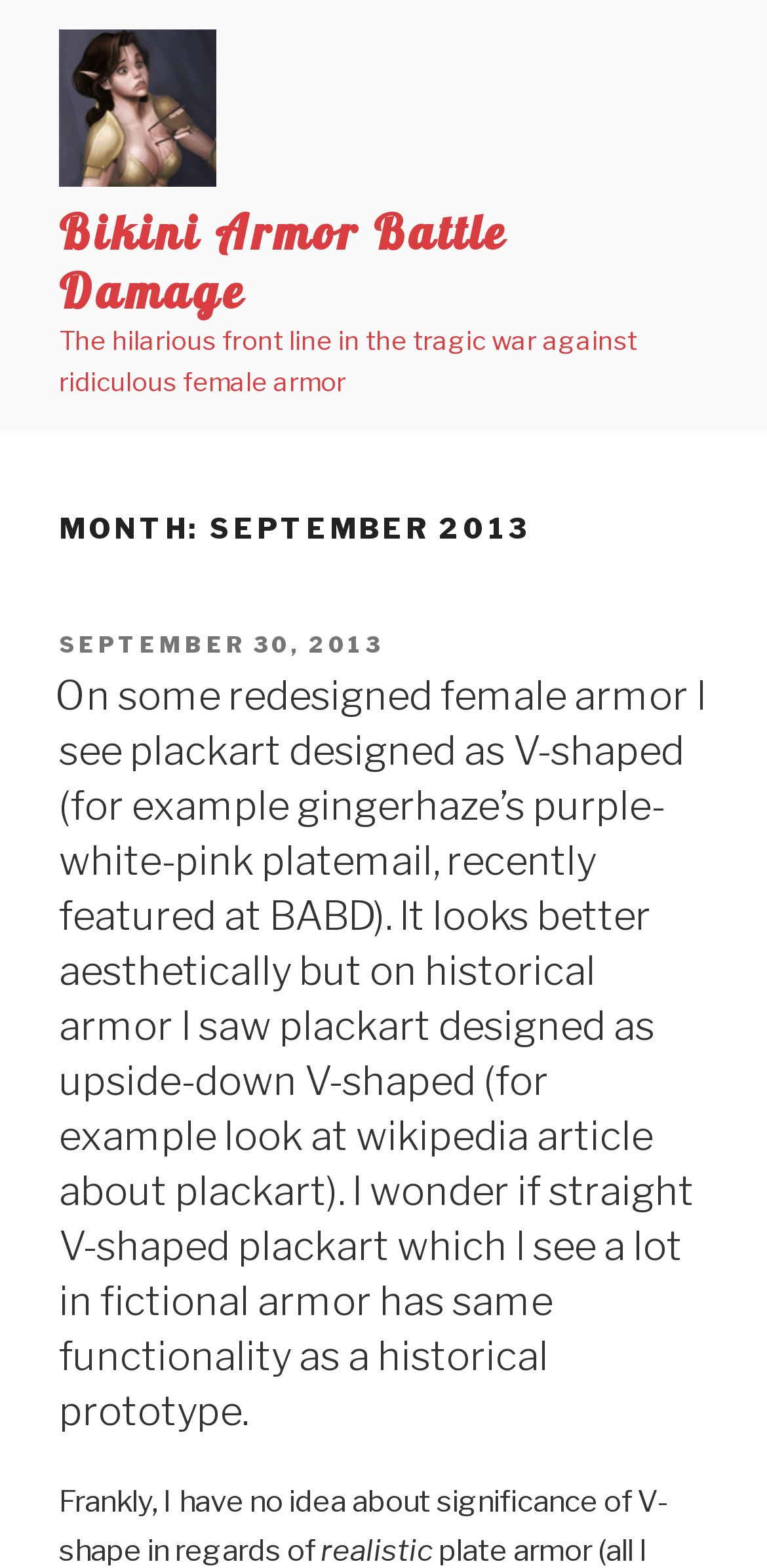Provide a thorough description of the webpage you see.

The webpage appears to be a blog post or article discussing the design of female armor, specifically the "Bikini Armor Battle Damage" concept. At the top of the page, there is a link and an image with the same title, "Bikini Armor Battle Damage", which is positioned near the top-left corner of the page. 

Below the image, there is a brief description of the article, stating "The hilarious front line in the tragic war against ridiculous female armor". 

Further down, there is a heading that indicates the month and year of the post, "MONTH: SEPTEMBER 2013". Within this section, there is a subheading "POSTED ON" followed by a link to the specific date "SEPTEMBER 30, 2013". 

The main content of the article is a lengthy paragraph discussing the design of female armor, specifically the shape of plackart, a type of armor. The text is divided into two sections, with the first part describing the aesthetic appeal of V-shaped plackart and the second part questioning its functionality compared to historical prototypes. 

At the bottom of the page, there are two short sentences of text, "Frankly, I have no idea about significance of V-shape in regards of" and "realistic", which appear to be a continuation of the discussion.